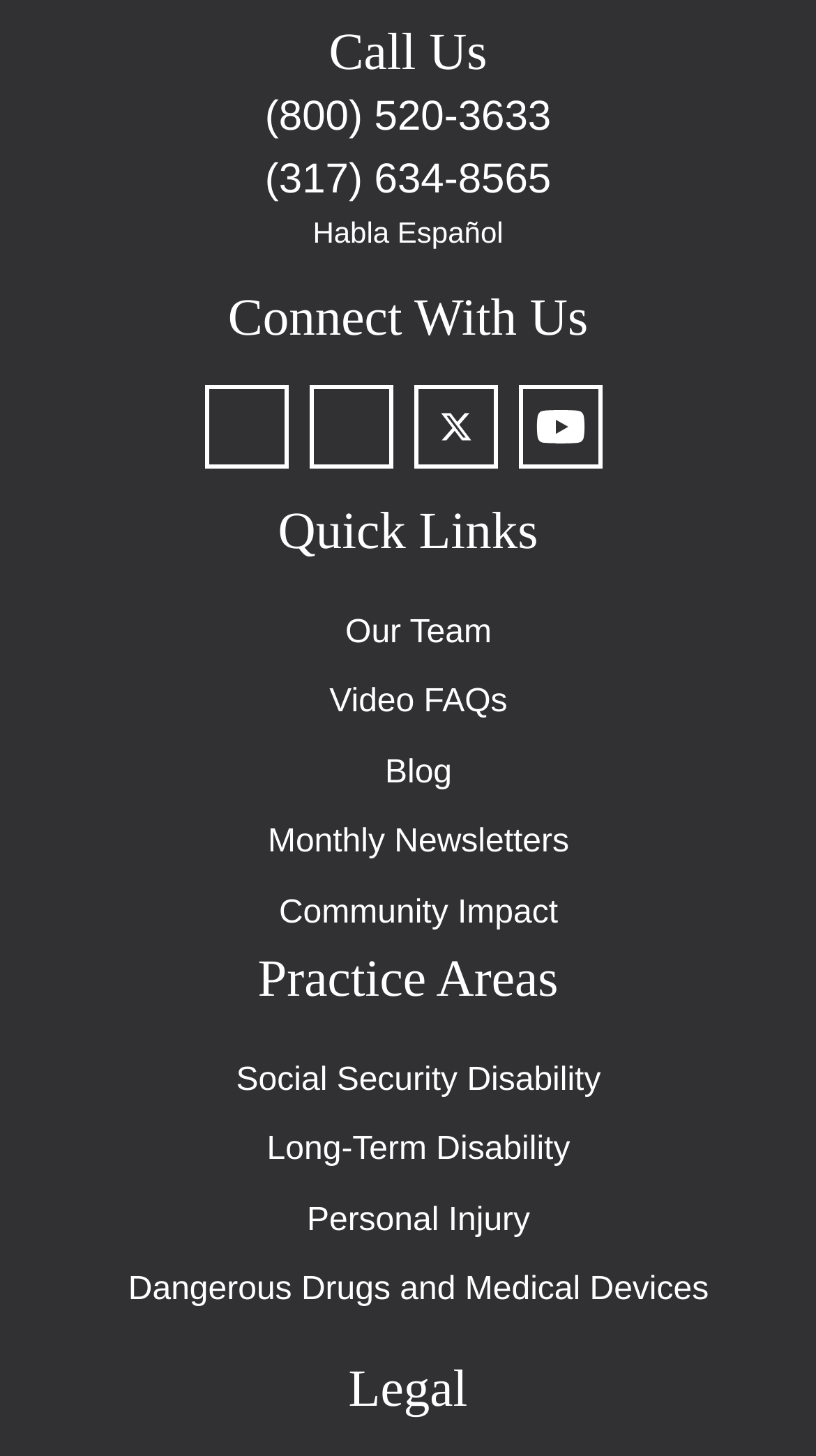Please locate the bounding box coordinates of the region I need to click to follow this instruction: "Contact Us".

None